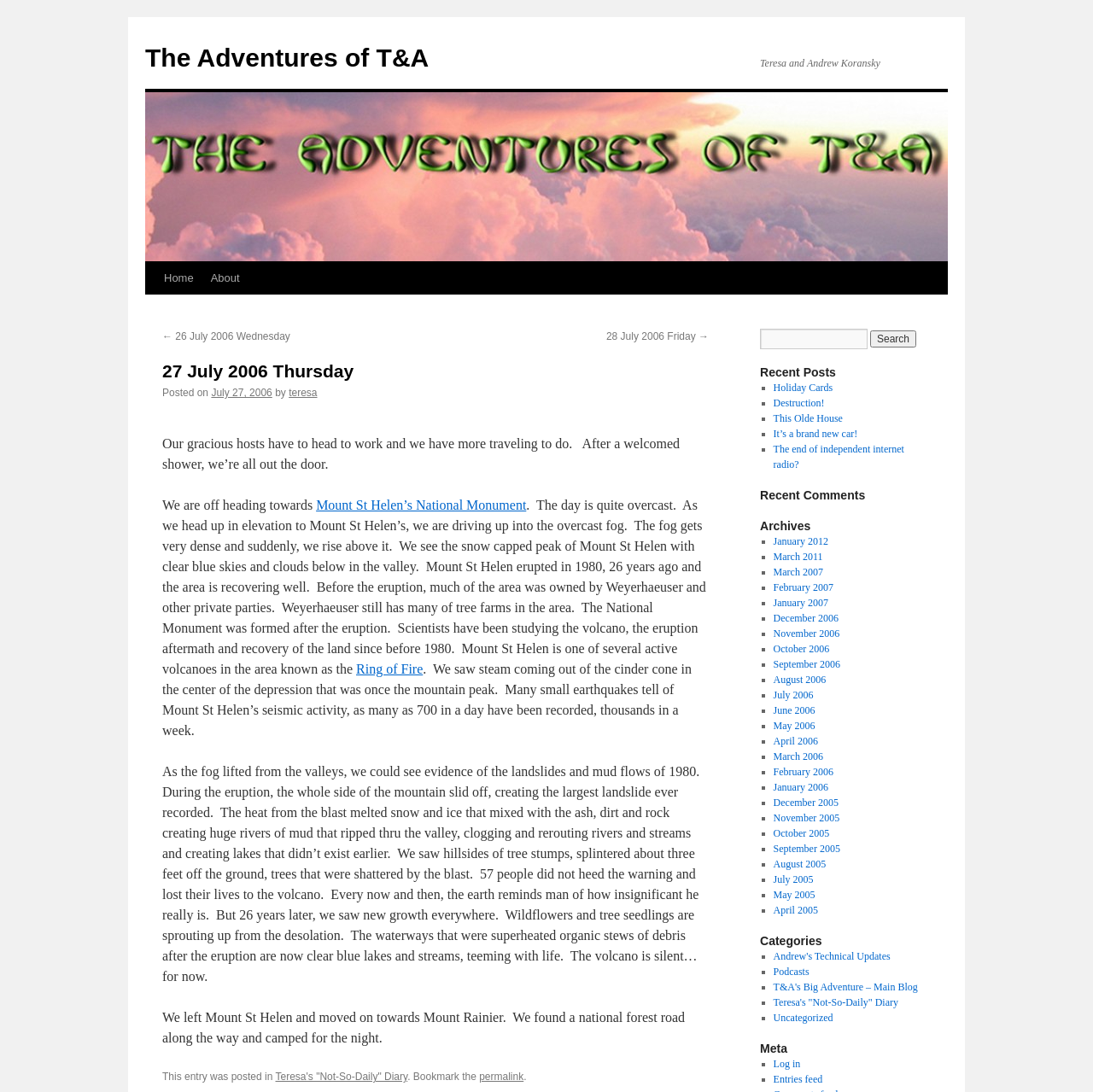Determine the bounding box coordinates for the UI element described. Format the coordinates as (top-left x, top-left y, bottom-right x, bottom-right y) and ensure all values are between 0 and 1. Element description: Entries feed

[0.707, 0.983, 0.753, 0.994]